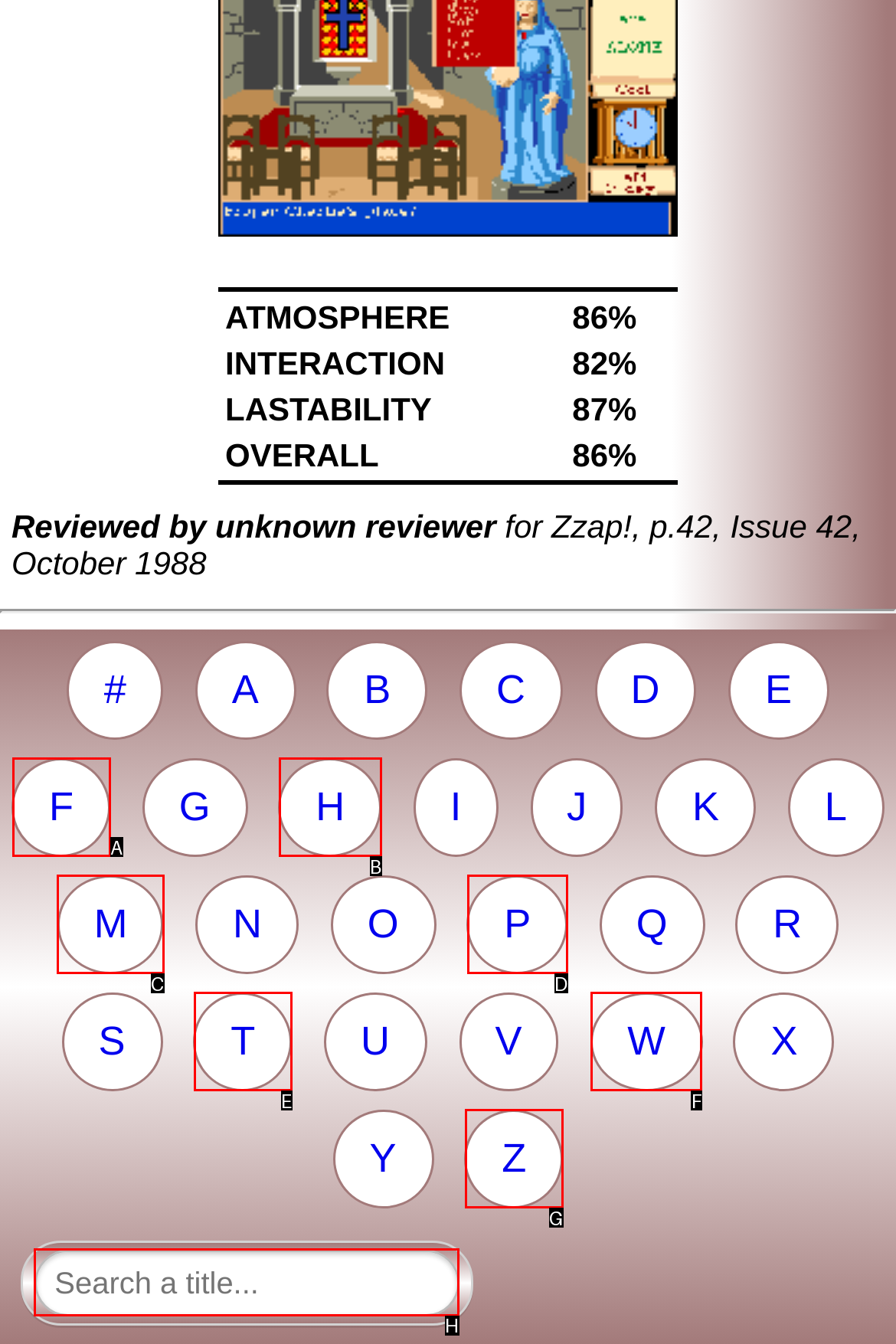Identify the HTML element I need to click to complete this task: Search a title Provide the option's letter from the available choices.

H